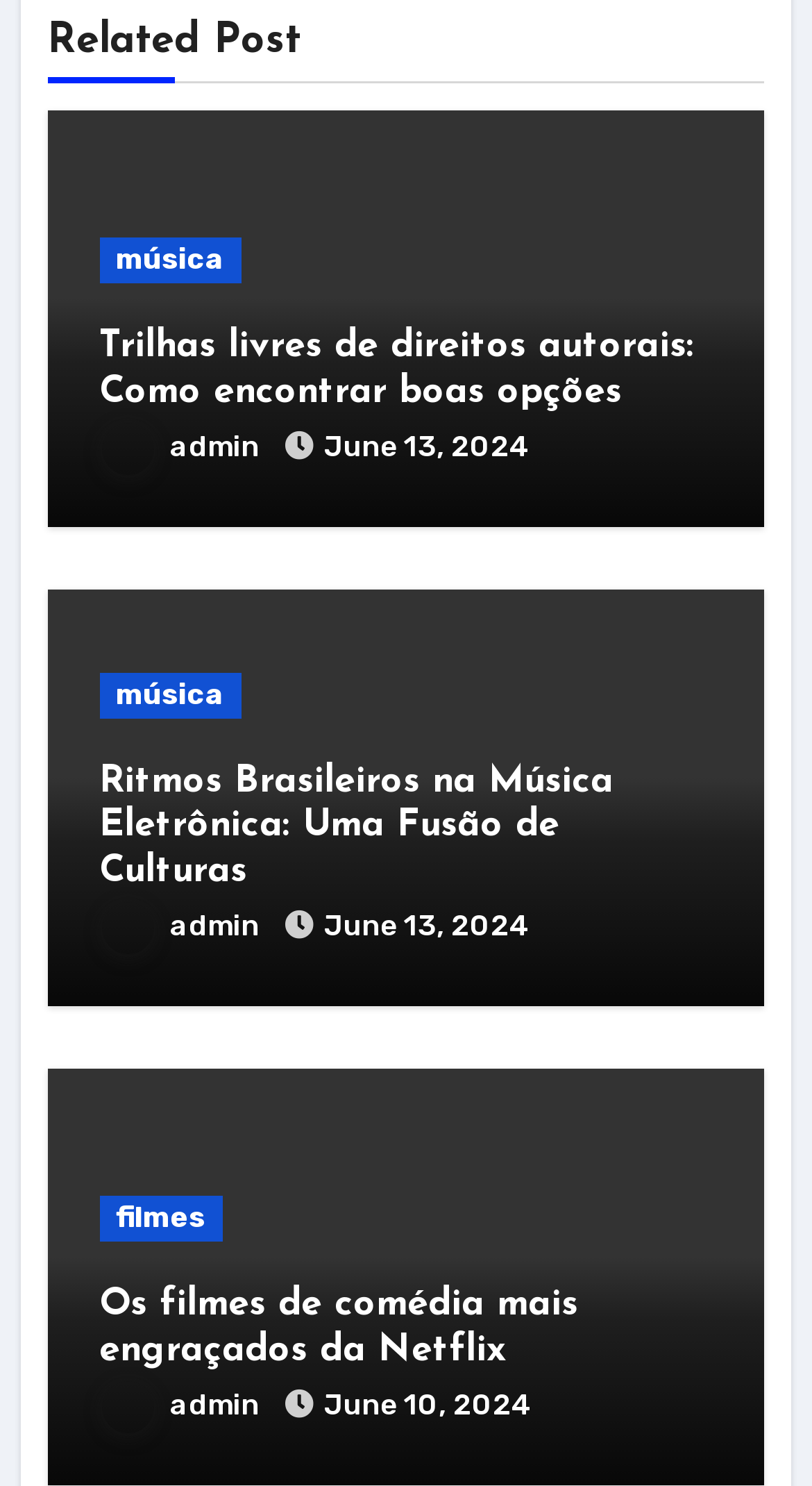Please provide a comprehensive answer to the question based on the screenshot: What is the category of the first post?

The first post has a link with the text 'música', which suggests that the category of the first post is música.